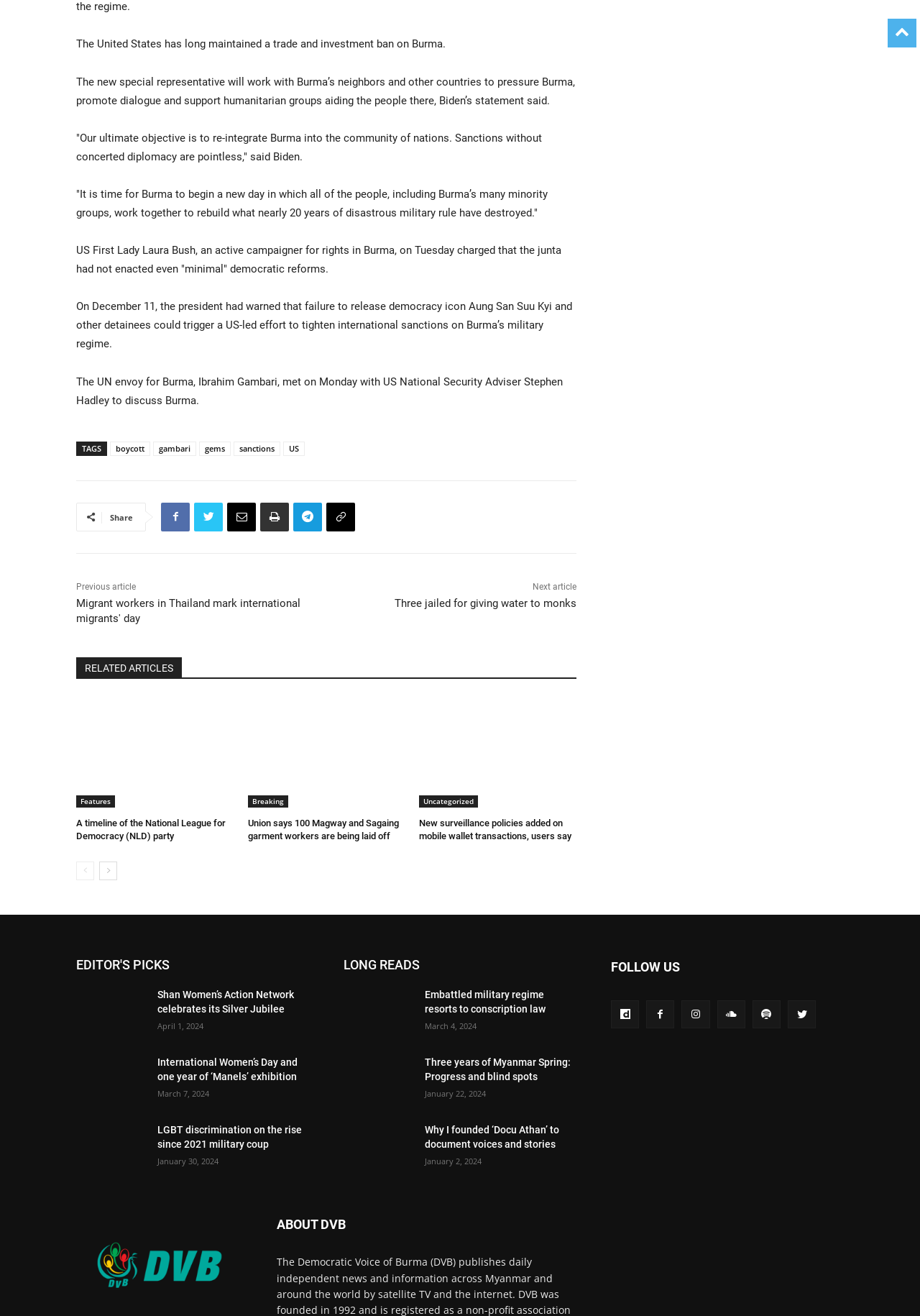What is the topic of the article?
Using the image as a reference, give a one-word or short phrase answer.

Burma